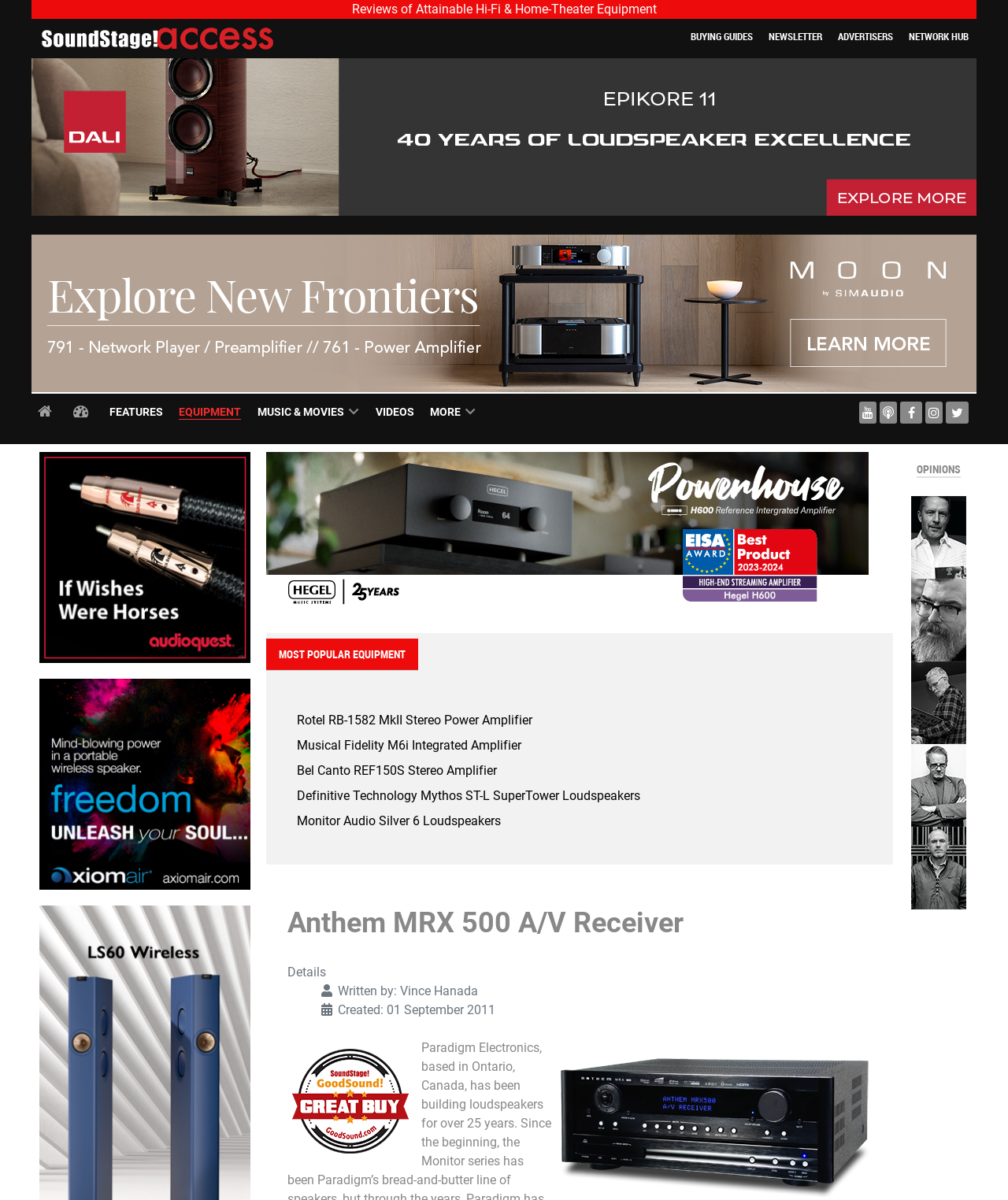Please determine the bounding box coordinates of the element's region to click for the following instruction: "Check the details of DALI Epikore 11".

[0.031, 0.107, 0.969, 0.12]